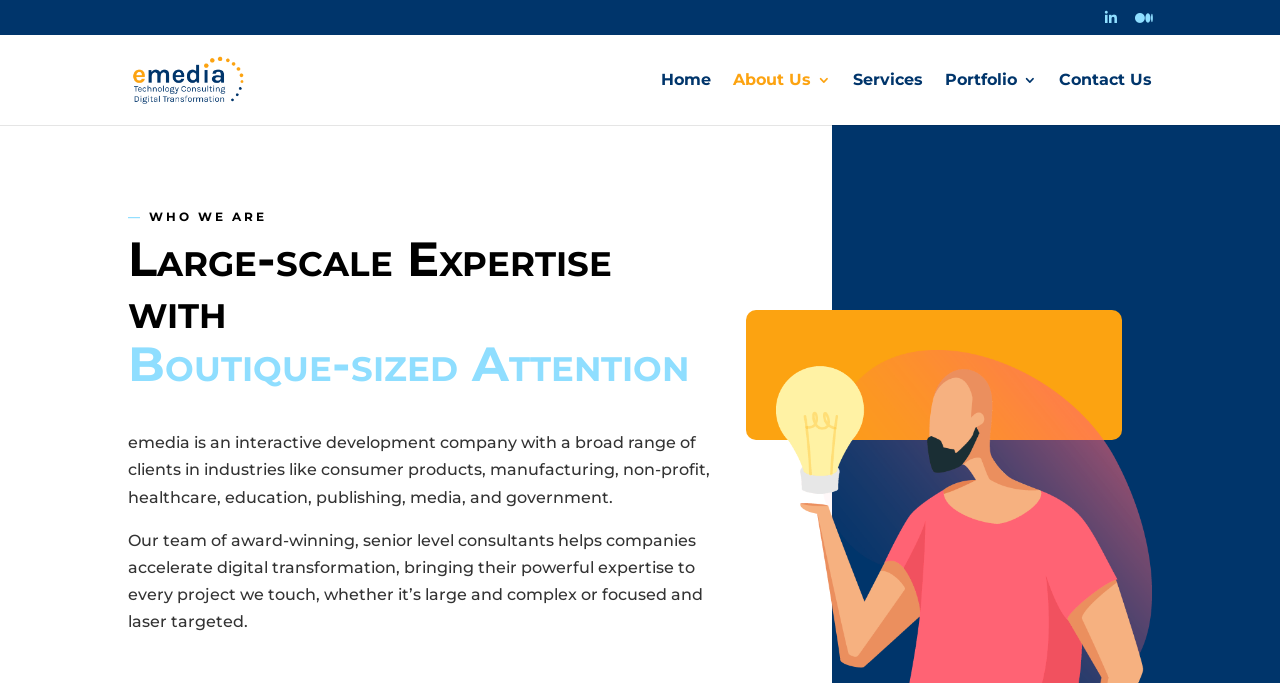Determine the main text heading of the webpage and provide its content.

Large-scale Expertise with
Boutique-sized Attention